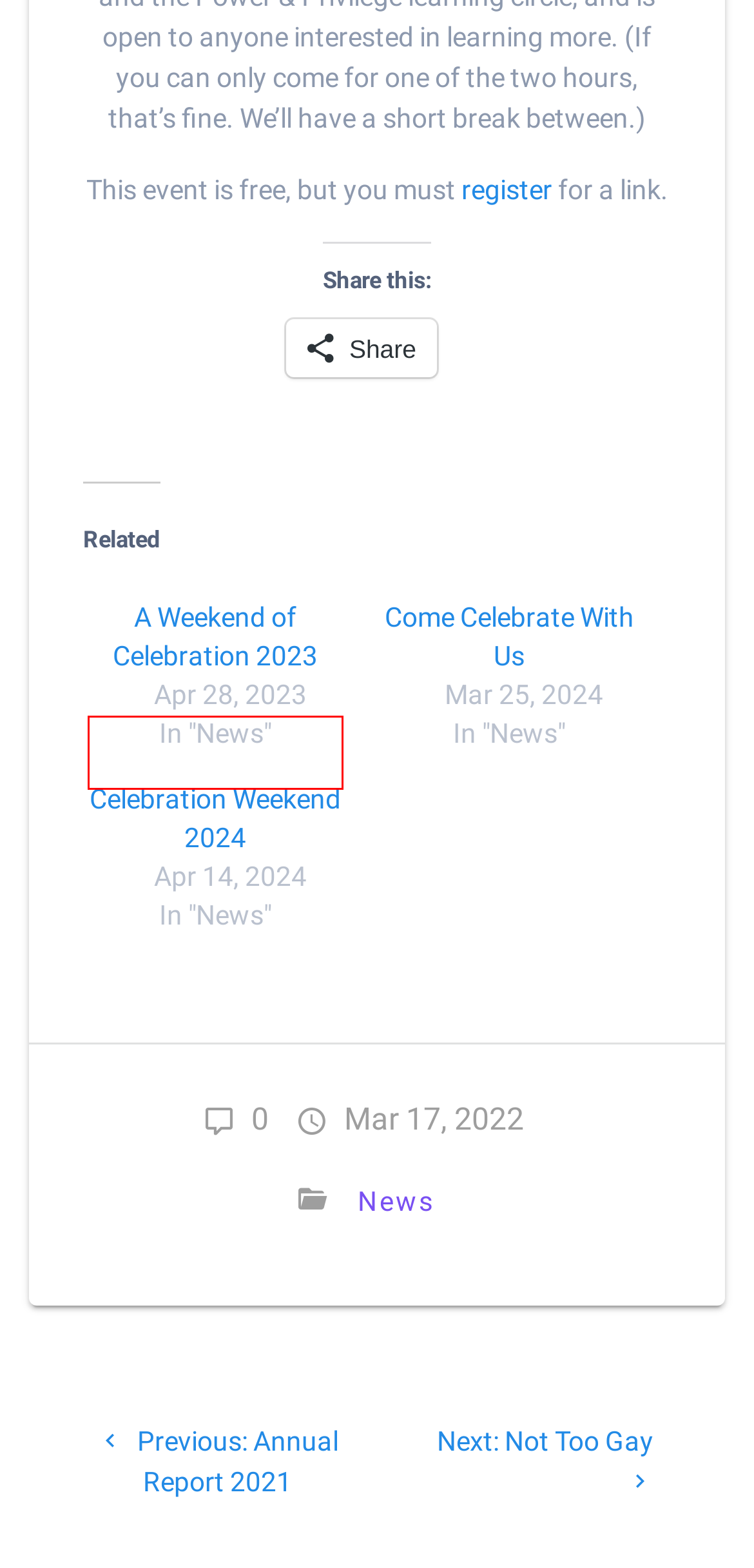You have a screenshot of a webpage, and a red bounding box highlights an element. Select the webpage description that best fits the new page after clicking the element within the bounding box. Options are:
A. News – Centre for Christian Studies
B. Celebration Weekend 2024 – Centre for Christian Studies
C. Annual Report 2021 – Centre for Christian Studies
D. Come Celebrate With Us – Centre for Christian Studies
E. Not Too Gay – Centre for Christian Studies
F. Centre for Christian Studies – Imagine Church Differently
G. Learning on Purpose 2024 – Centre for Christian Studies
H. A Weekend of Celebration 2023 – Centre for Christian Studies

B